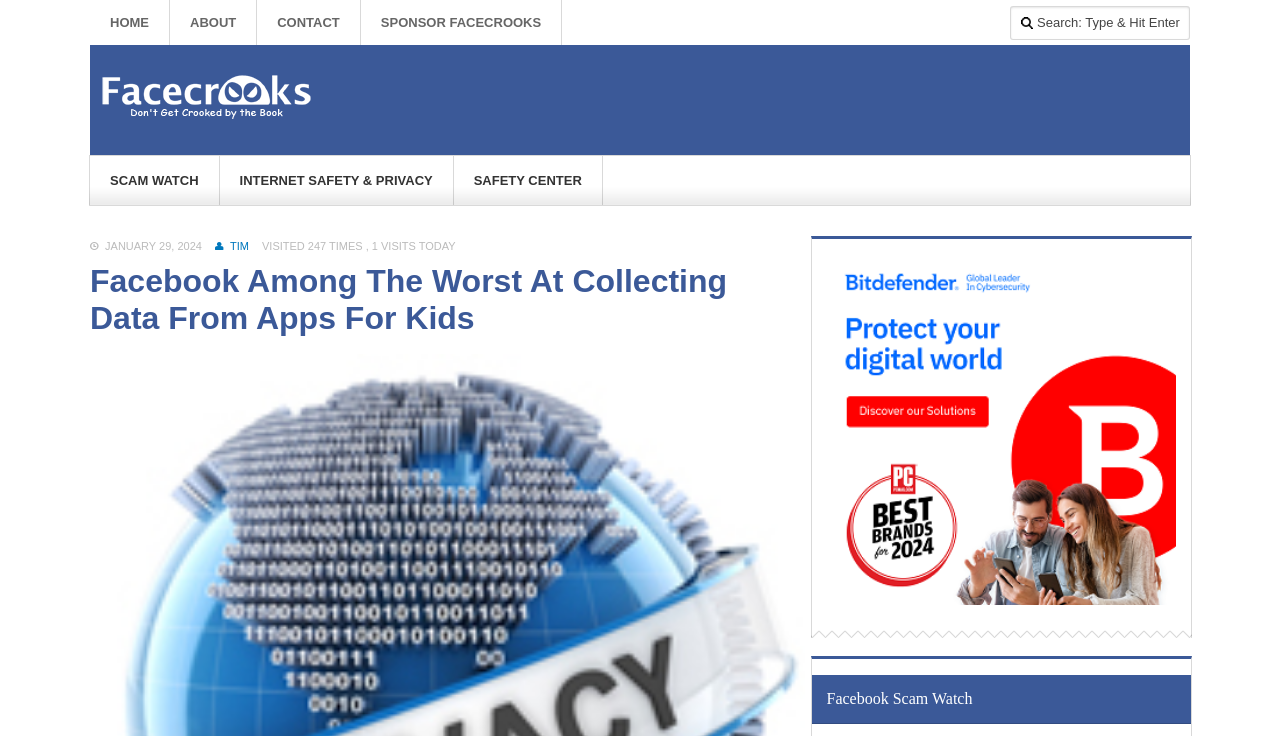Indicate the bounding box coordinates of the clickable region to achieve the following instruction: "search for something."

[0.789, 0.008, 0.93, 0.054]